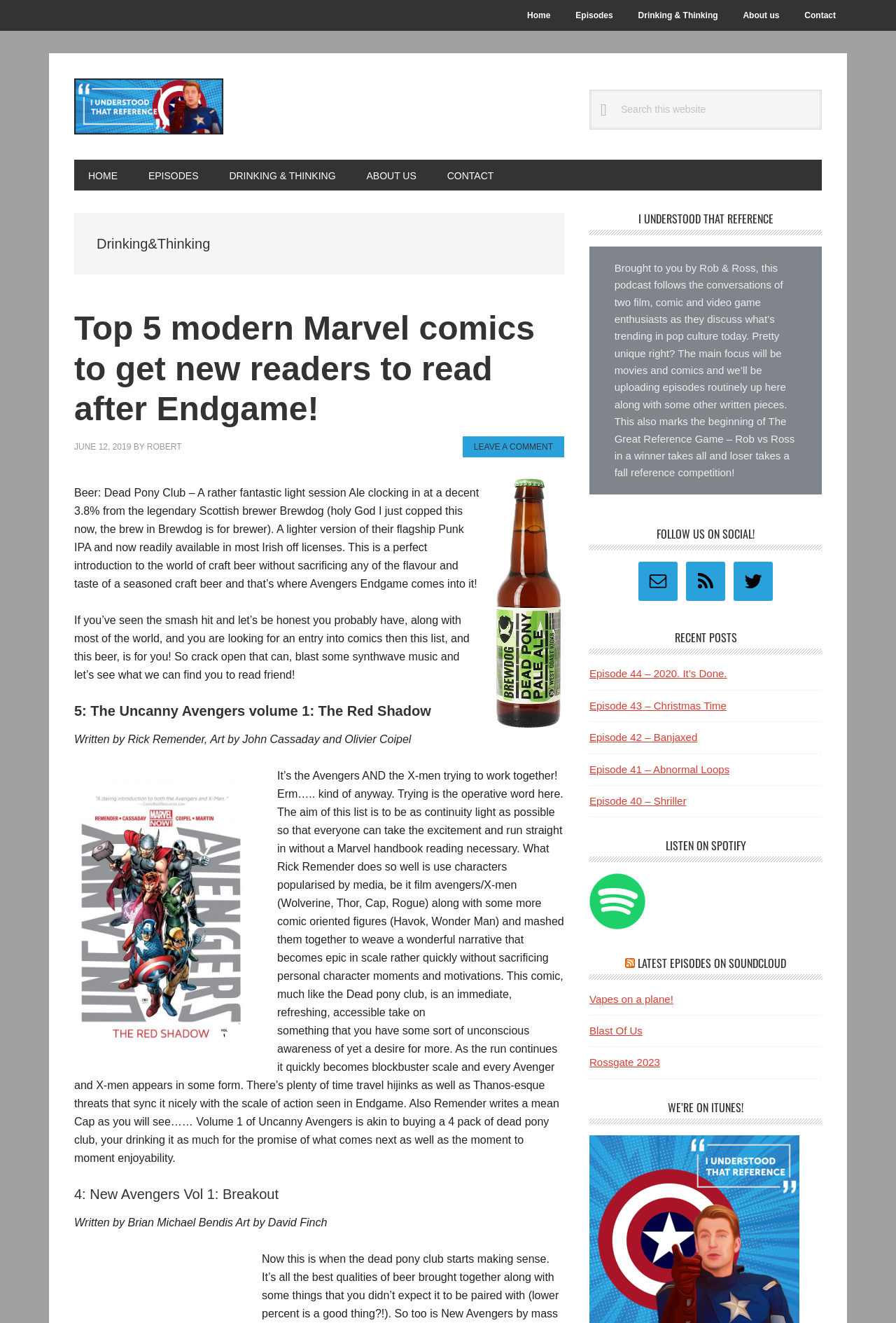What is the name of the podcast?
Kindly give a detailed and elaborate answer to the question.

The name of the podcast can be found in the heading 'Drinking&Thinking' which is located at the top of the webpage, inside the element with the bounding box coordinates [0.108, 0.178, 0.605, 0.191].